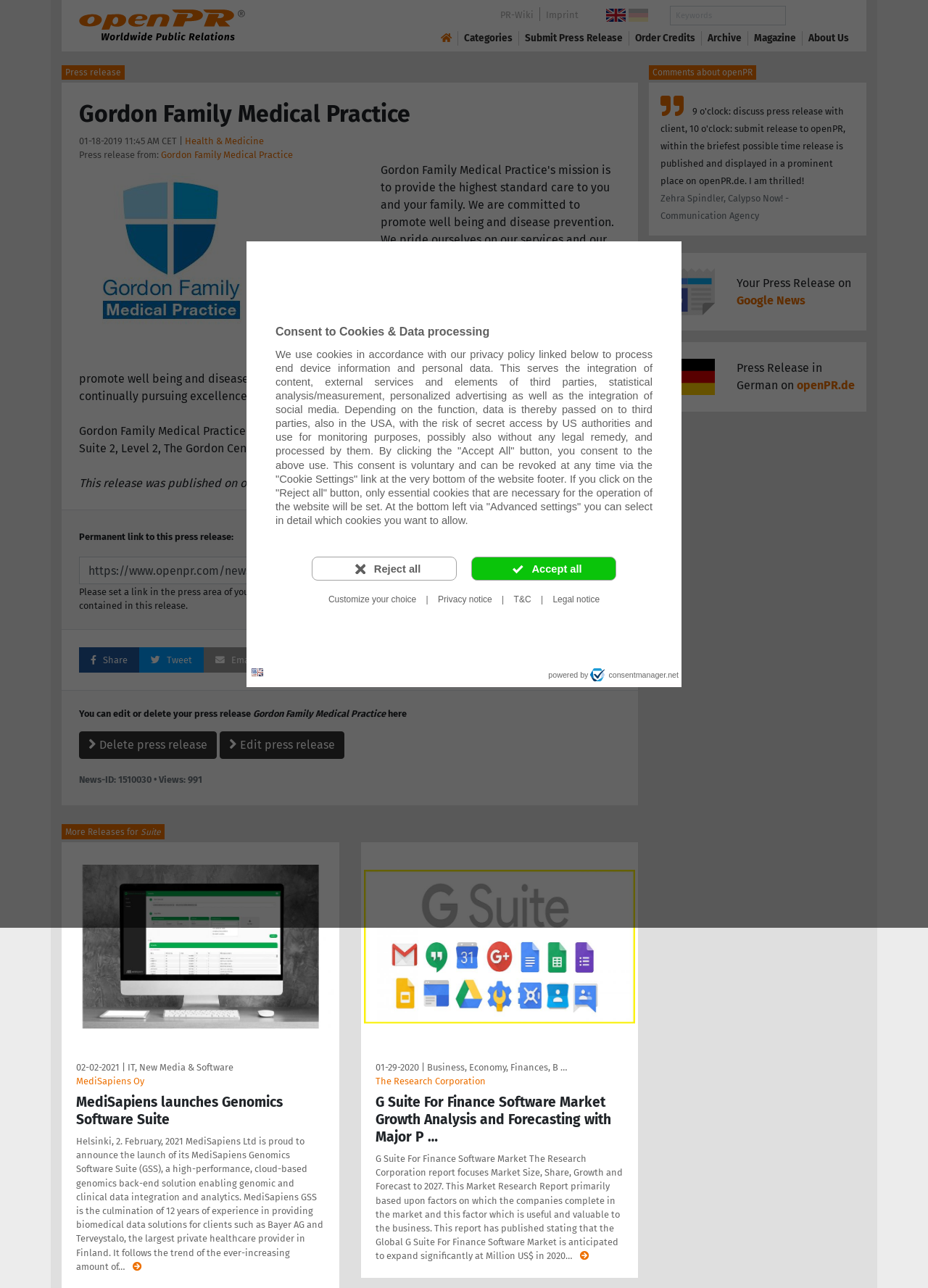Identify the bounding box coordinates of the element to click to follow this instruction: 'Submit a press release'. Ensure the coordinates are four float values between 0 and 1, provided as [left, top, right, bottom].

[0.566, 0.024, 0.671, 0.036]